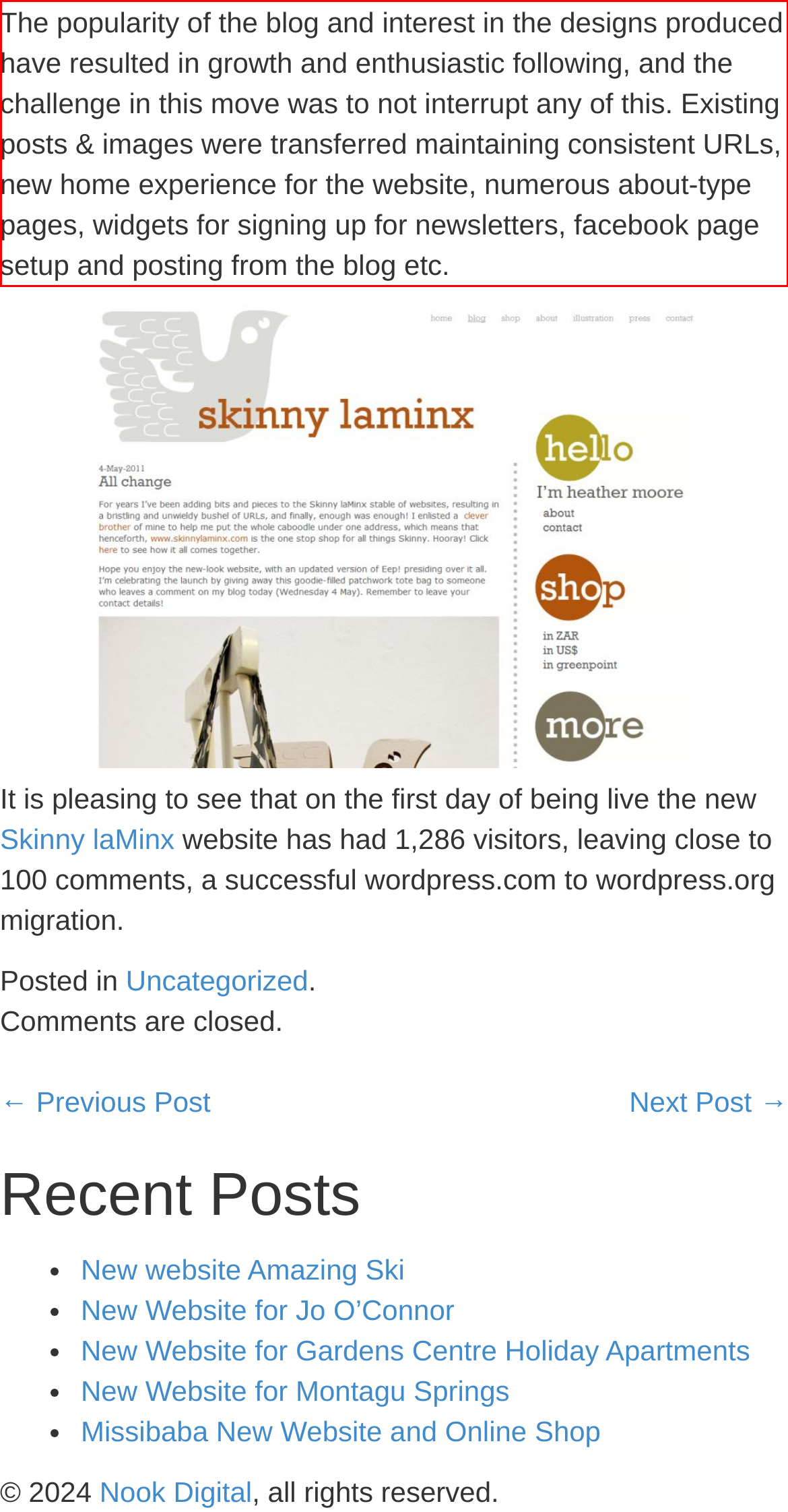Given a webpage screenshot with a red bounding box, perform OCR to read and deliver the text enclosed by the red bounding box.

The popularity of the blog and interest in the designs produced have resulted in growth and enthusiastic following, and the challenge in this move was to not interrupt any of this. Existing posts & images were transferred maintaining consistent URLs, new home experience for the website, numerous about-type pages, widgets for signing up for newsletters, facebook page setup and posting from the blog etc.